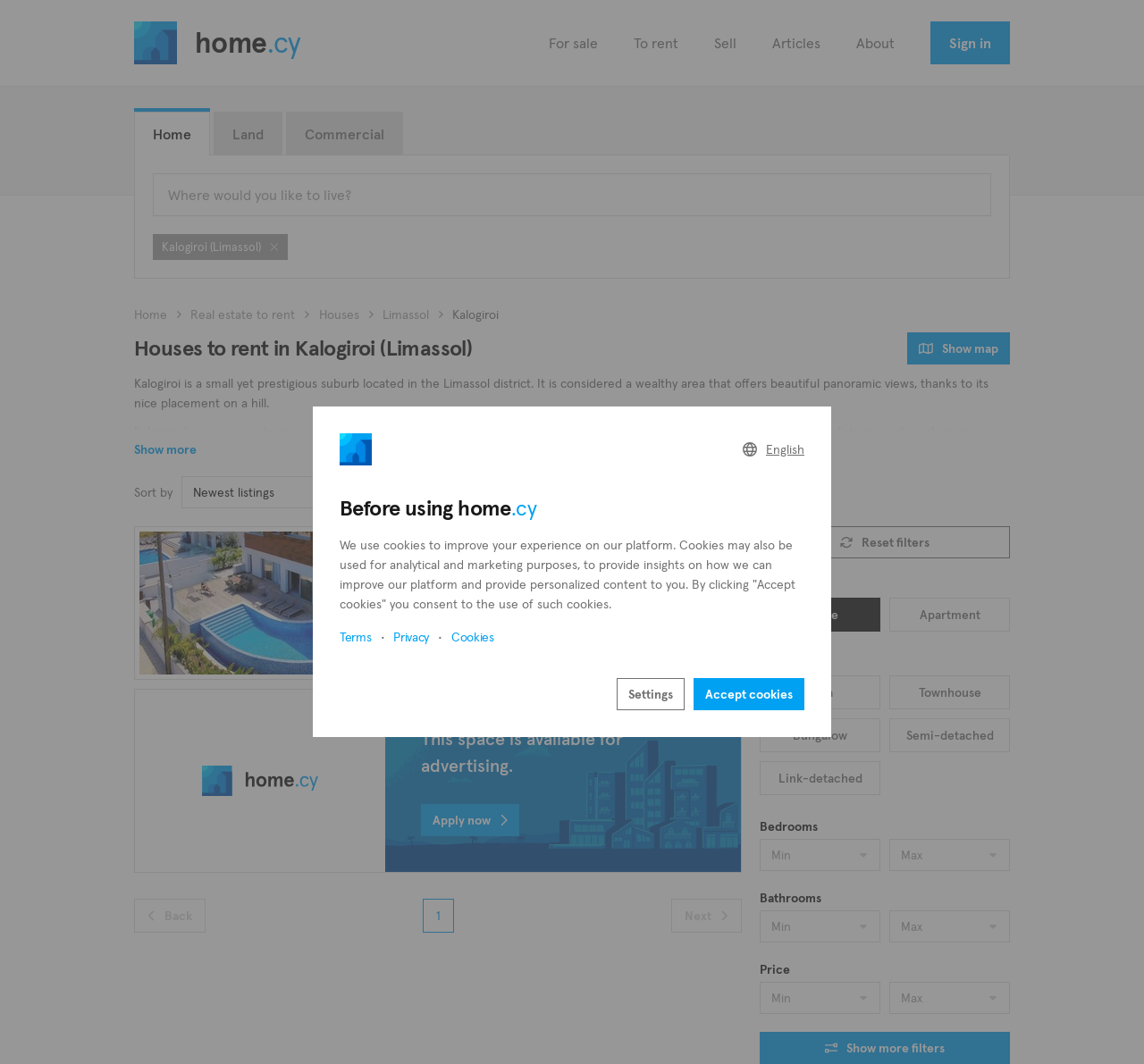Pinpoint the bounding box coordinates of the clickable element needed to complete the instruction: "View the villa to rent in Limassol". The coordinates should be provided as four float numbers between 0 and 1: [left, top, right, bottom].

[0.118, 0.495, 0.648, 0.638]